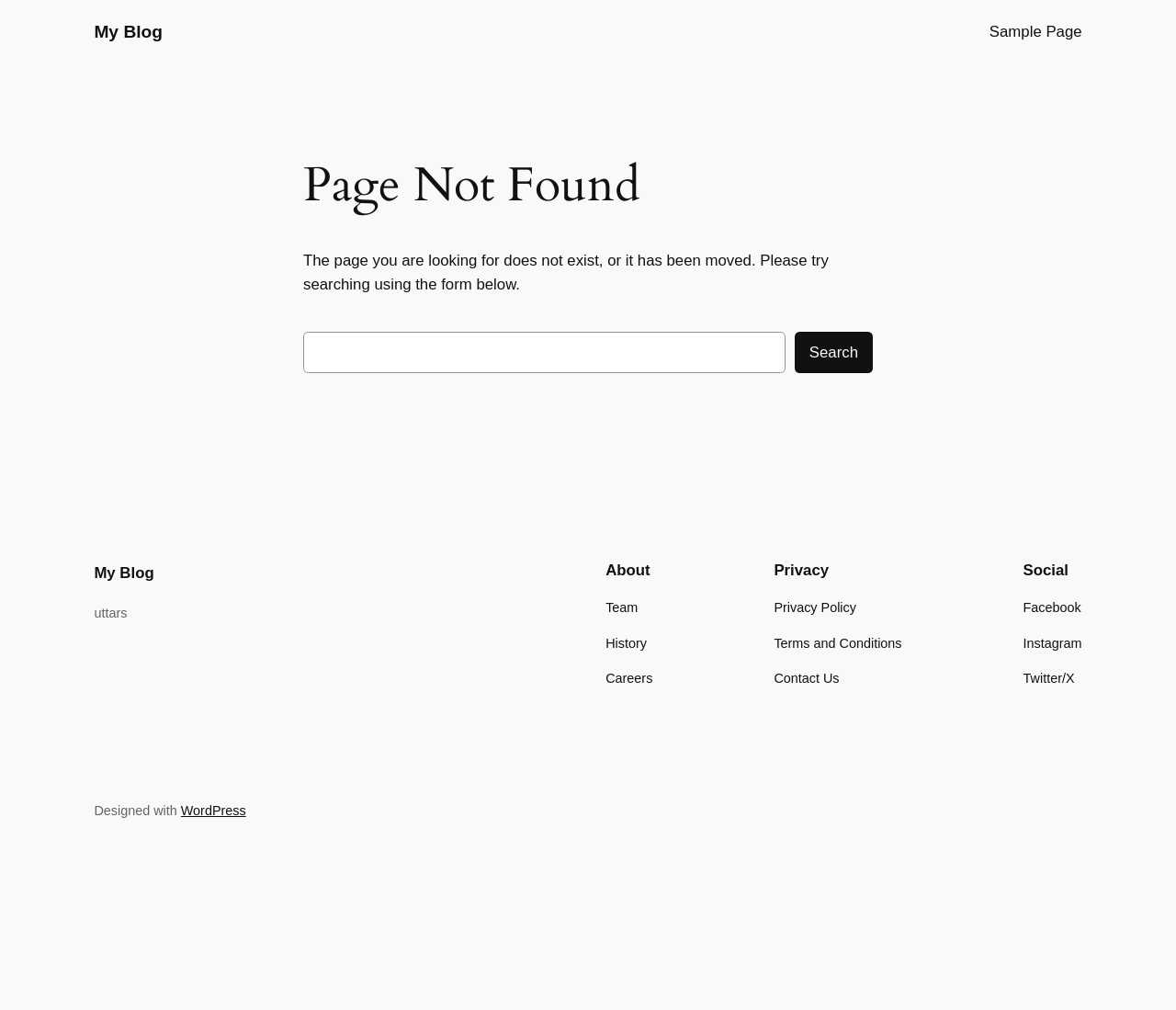Please indicate the bounding box coordinates for the clickable area to complete the following task: "view Privacy Policy". The coordinates should be specified as four float numbers between 0 and 1, i.e., [left, top, right, bottom].

[0.658, 0.592, 0.728, 0.612]